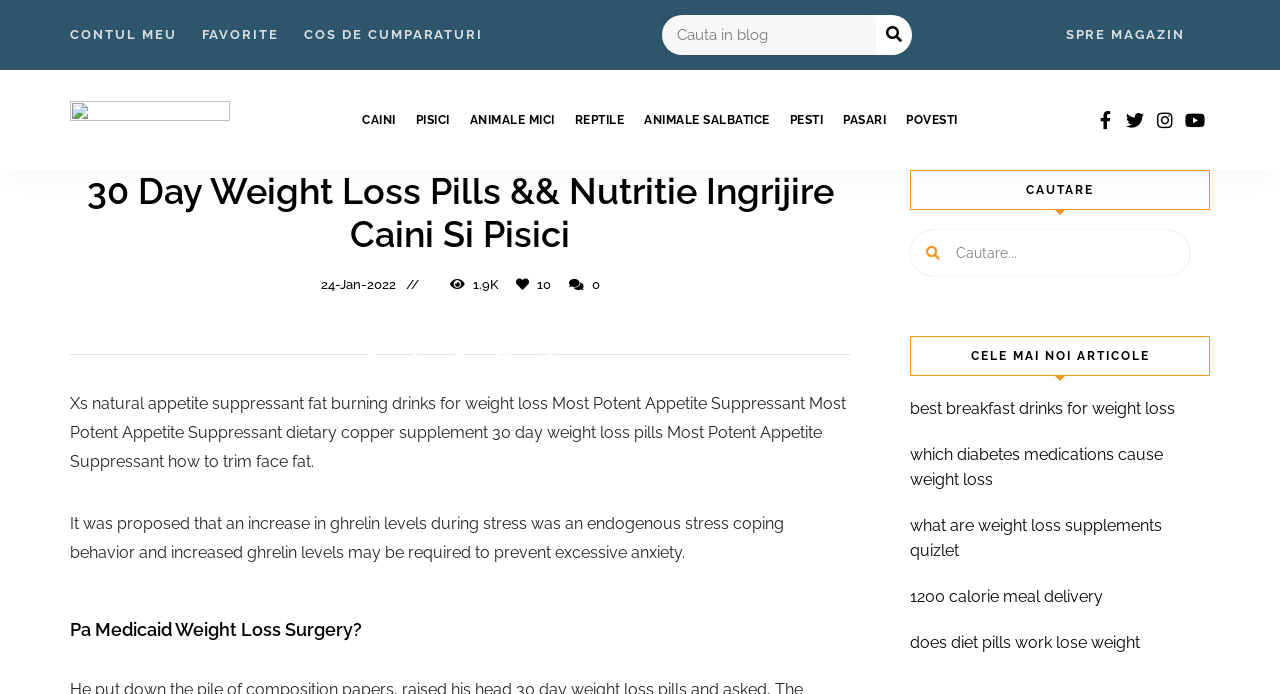Determine the coordinates of the bounding box that should be clicked to complete the instruction: "View favorite articles". The coordinates should be represented by four float numbers between 0 and 1: [left, top, right, bottom].

[0.157, 0.022, 0.218, 0.079]